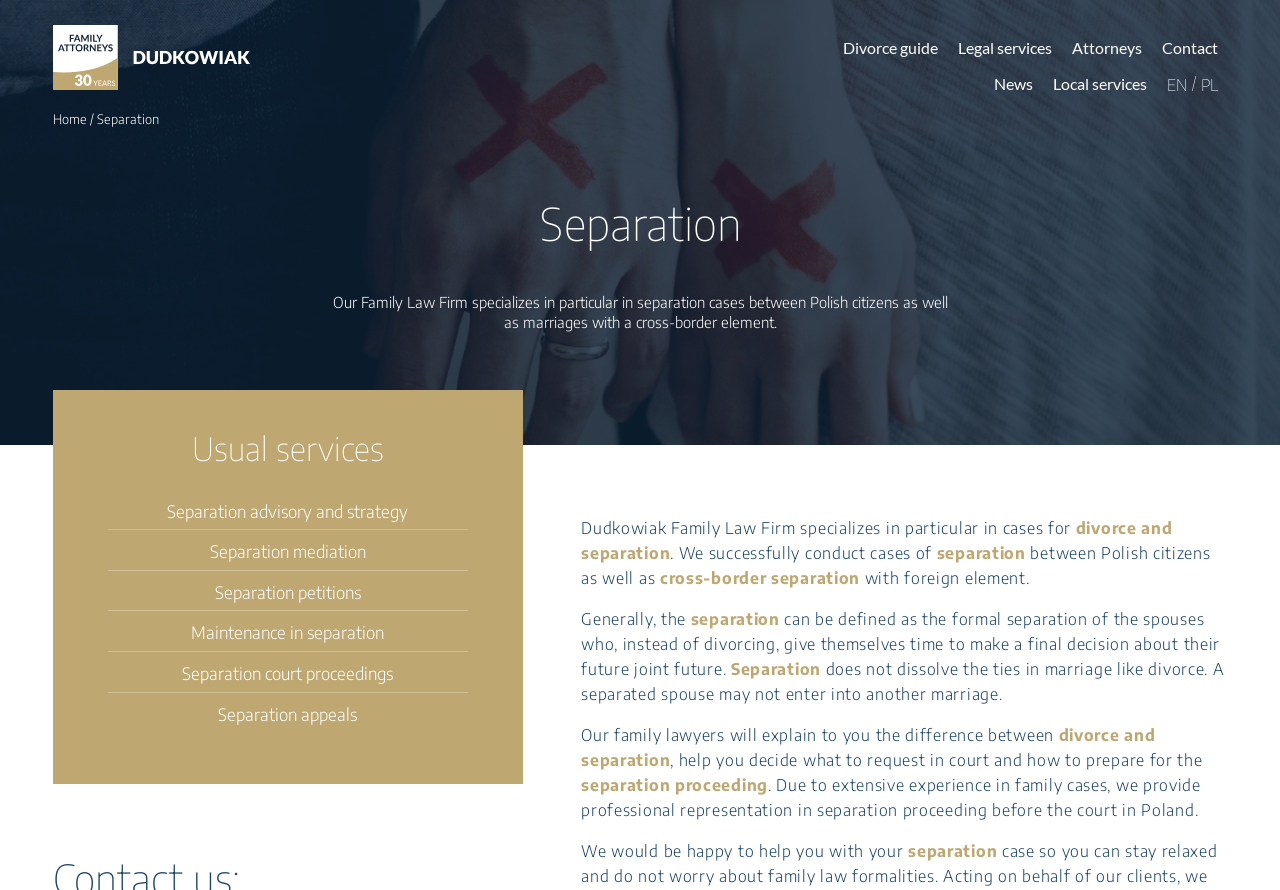Given the description of the UI element: "News", predict the bounding box coordinates in the form of [left, top, right, bottom], with each value being a float between 0 and 1.

[0.776, 0.08, 0.807, 0.109]